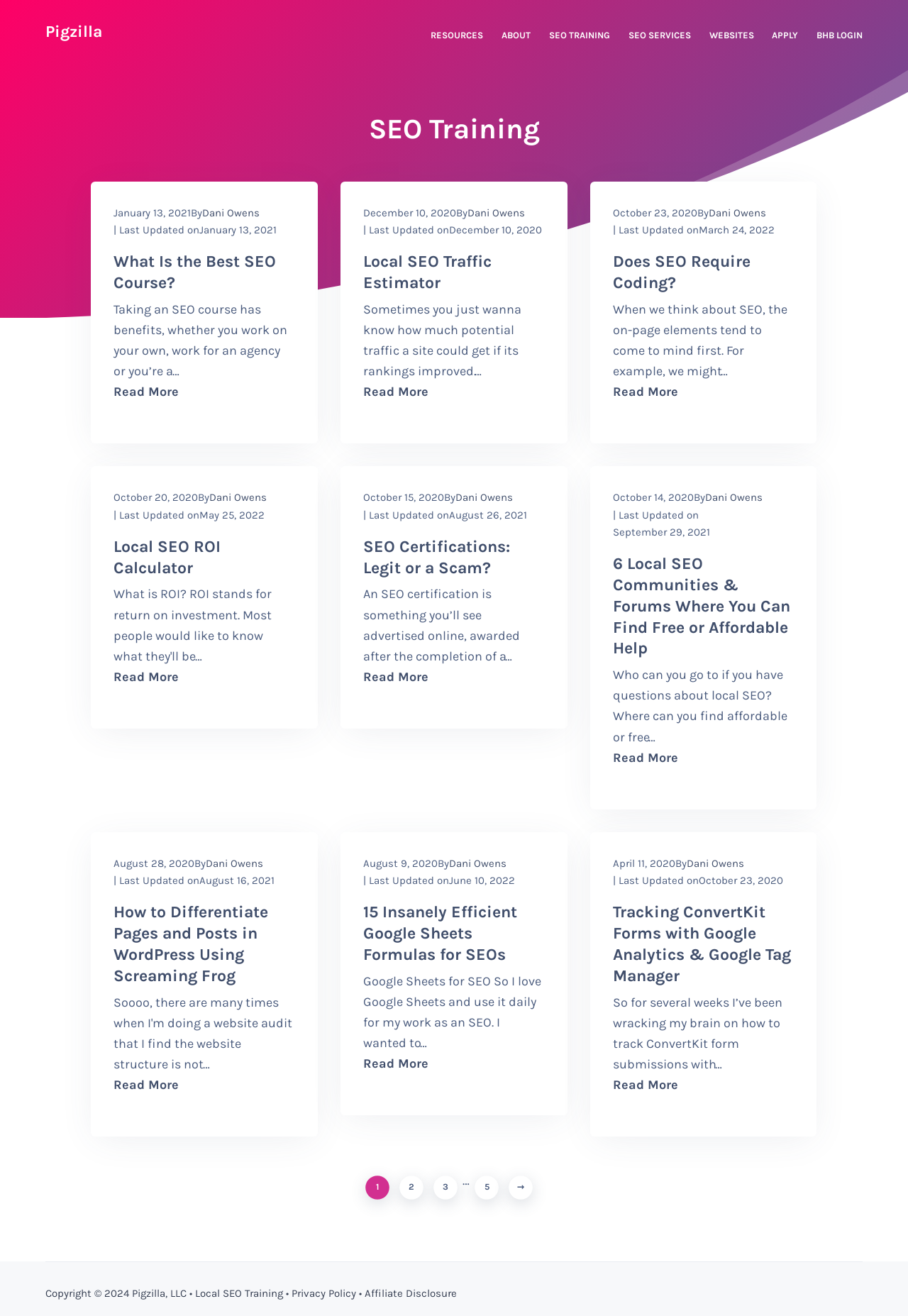Answer the following query with a single word or phrase:
How many articles are listed on the main page?

4